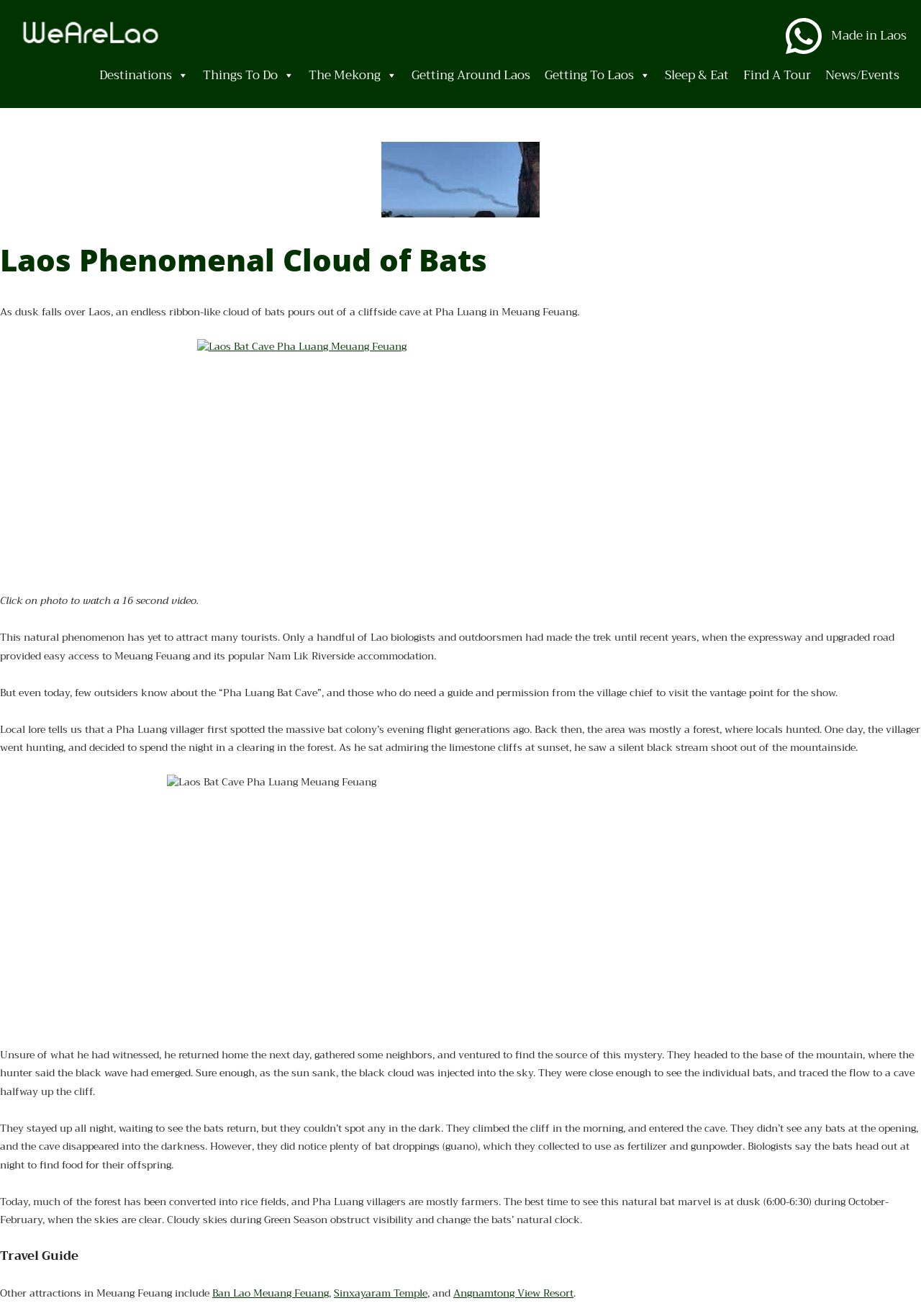Answer the question below in one word or phrase:
What is the name of the temple mentioned in the webpage?

Sinxayaram Temple